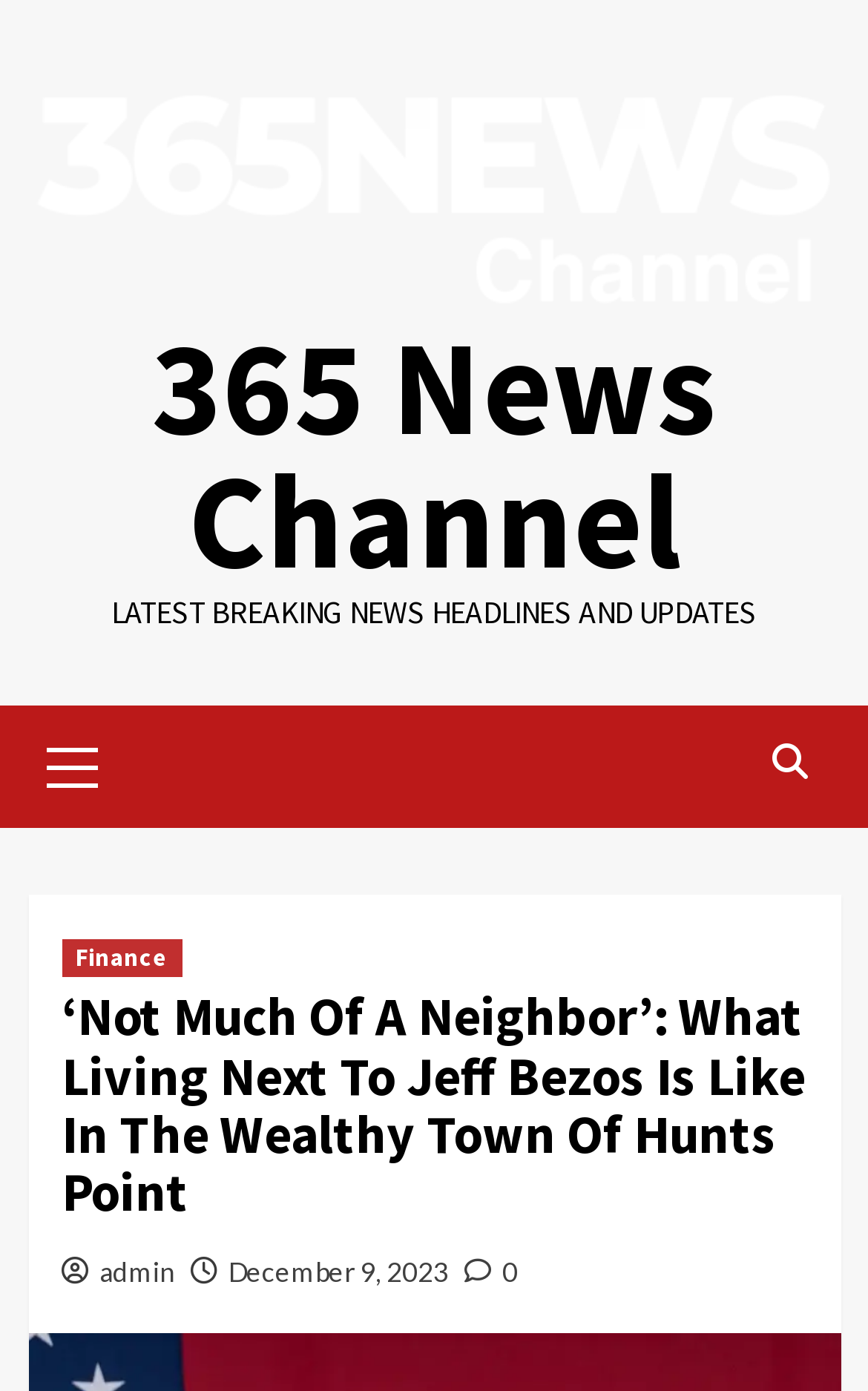Carefully examine the image and provide an in-depth answer to the question: When was the article published?

I found the answer by looking at the bottom of the article, where there is a link with the text 'December 9, 2023'.